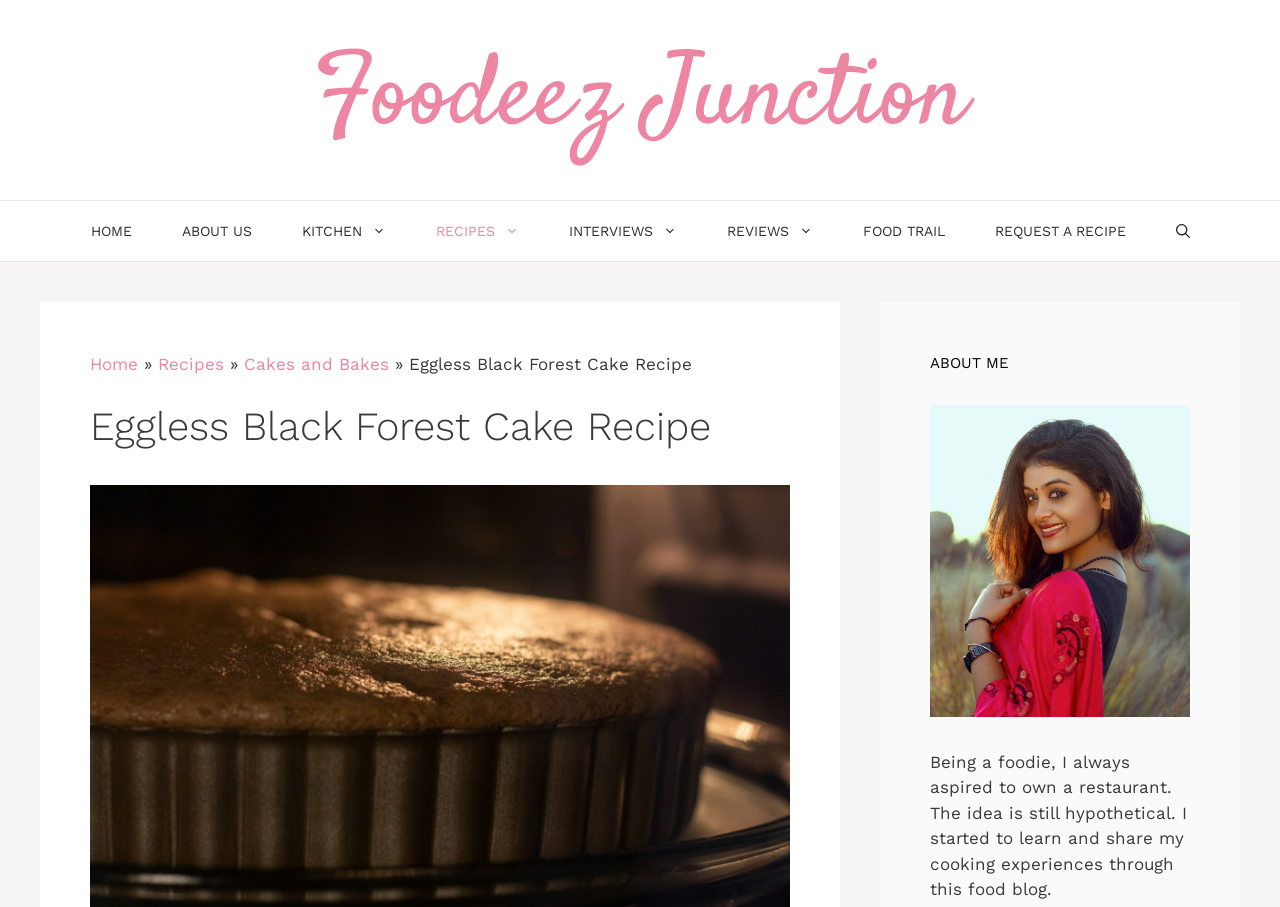What is the author's aspiration mentioned in the 'ABOUT ME' section?
Look at the image and respond with a single word or a short phrase.

To own a restaurant